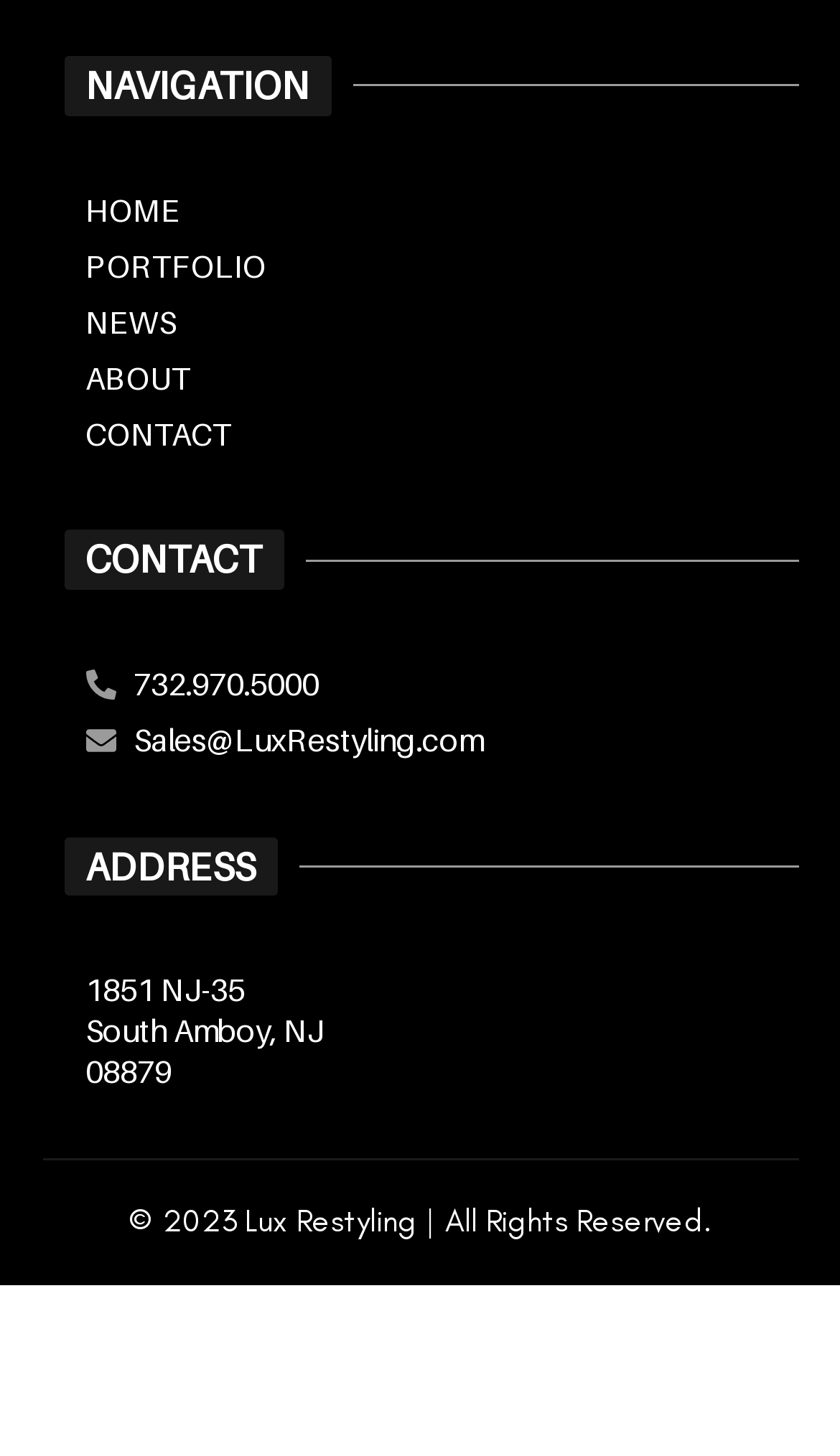How many navigation links are there?
Examine the image closely and answer the question with as much detail as possible.

I counted the number of links under the 'NAVIGATION' static text, and found 5 links: 'HOME', 'PORTFOLIO', 'NEWS', 'ABOUT', and 'CONTACT'.